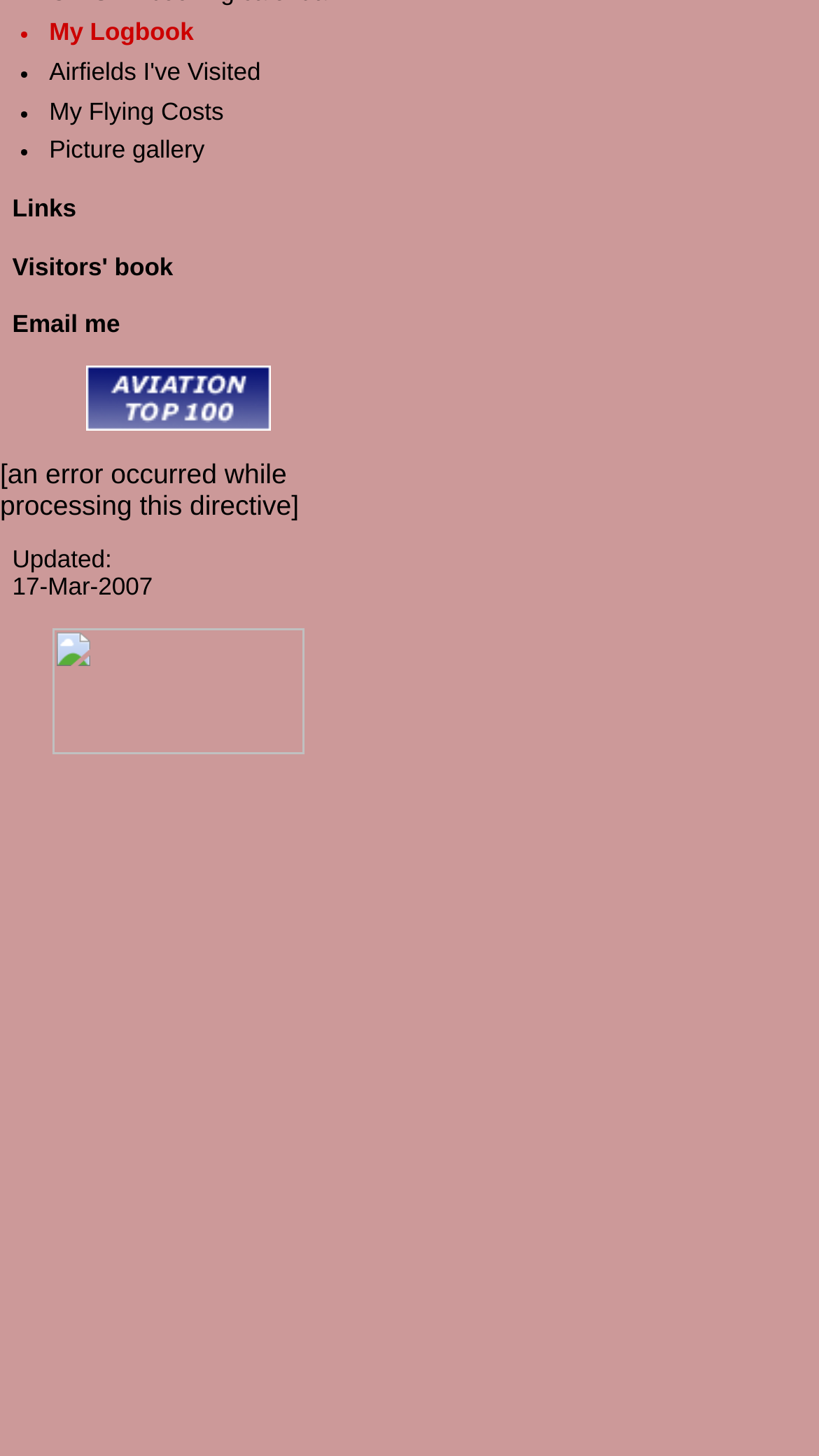Extract the bounding box for the UI element that matches this description: "title="Flying experiences from Flights4all"".

[0.063, 0.501, 0.371, 0.522]